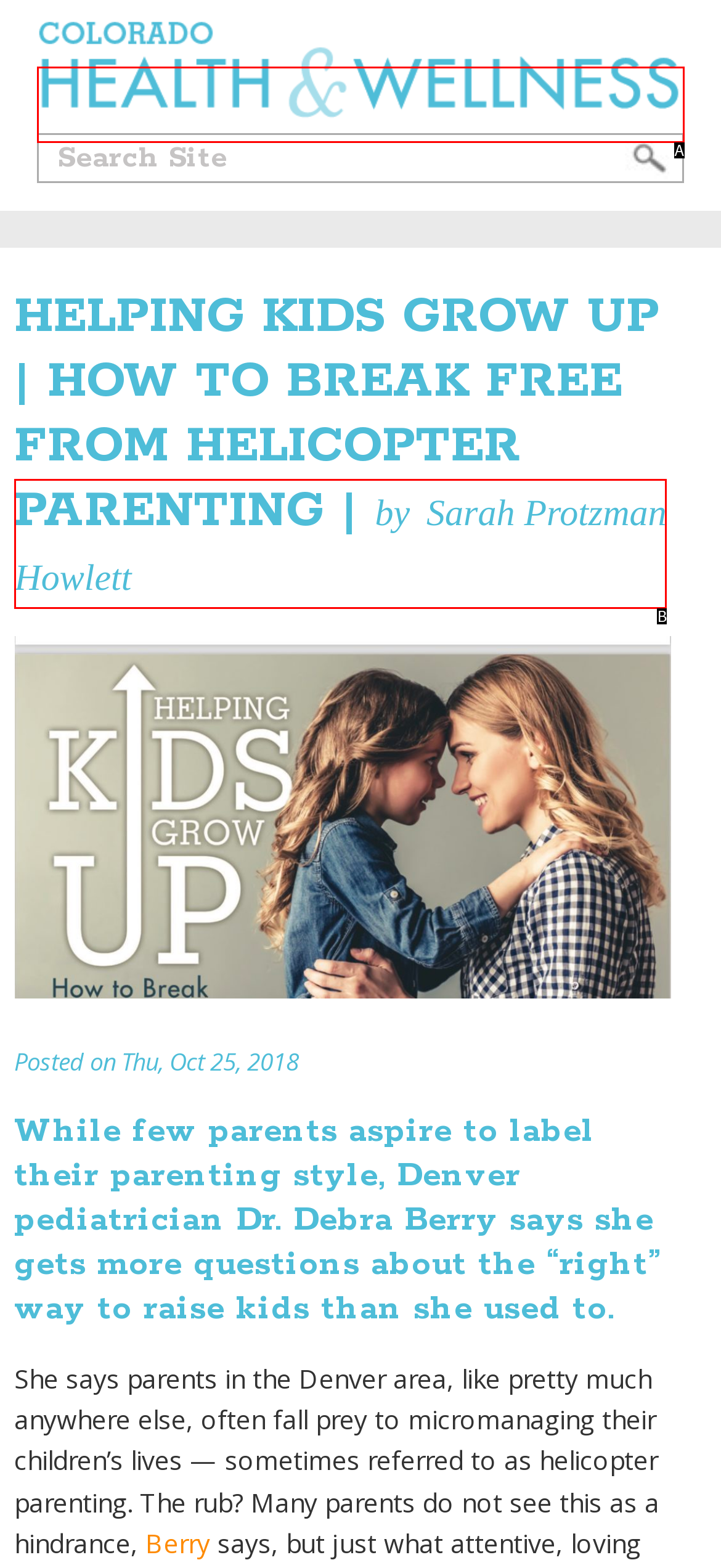Please identify the UI element that matches the description: alt="Health & Wellness Colorado Logo"
Respond with the letter of the correct option.

A